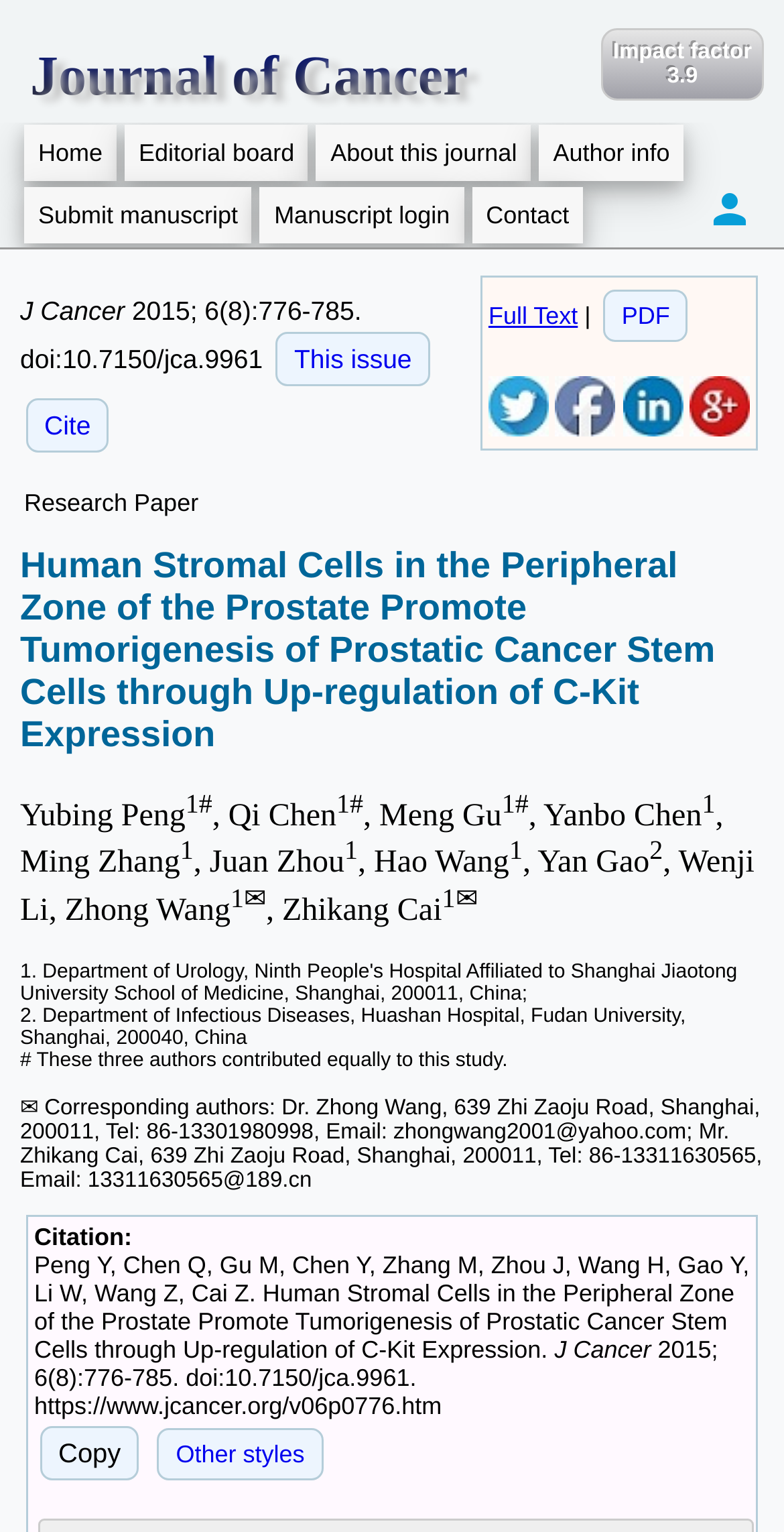Determine the main text heading of the webpage and provide its content.

Human Stromal Cells in the Peripheral Zone of the Prostate Promote Tumorigenesis of Prostatic Cancer Stem Cells through Up-regulation of C-Kit Expression